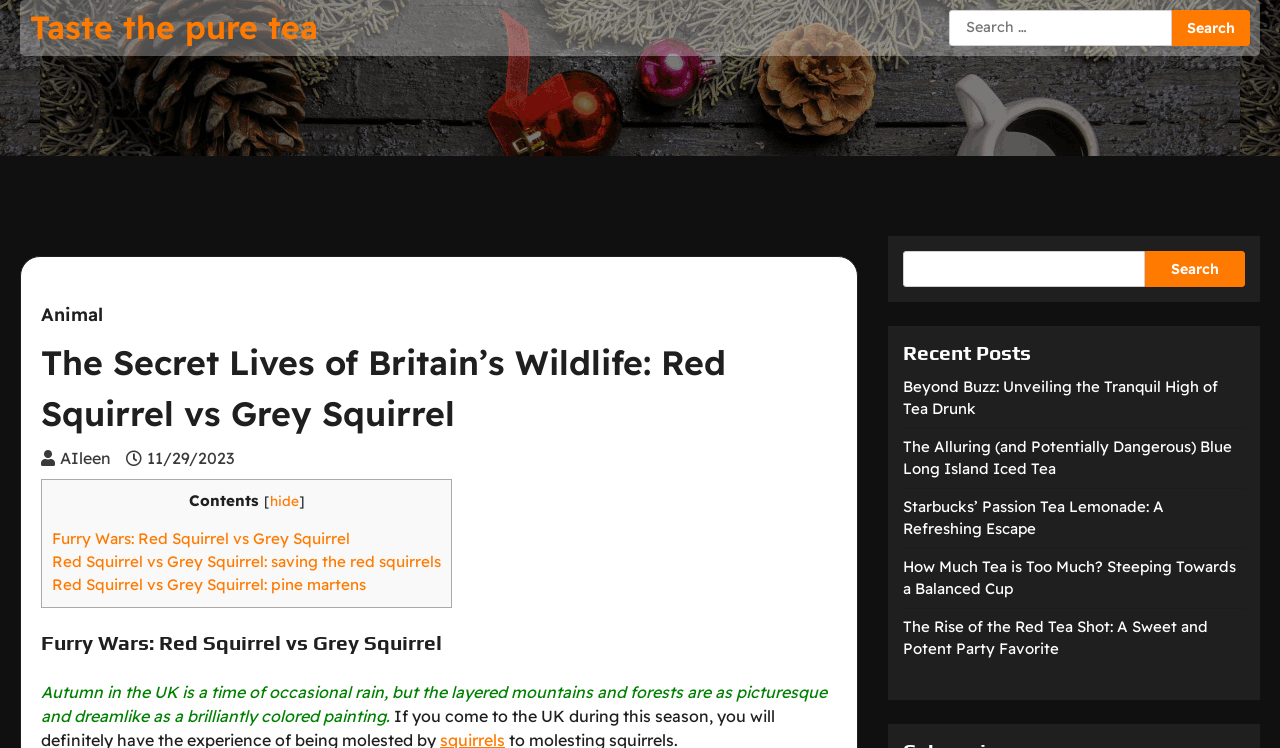Please examine the image and provide a detailed answer to the question: What type of content is listed under 'Recent Posts'?

The links listed under 'Recent Posts' have titles such as 'Beyond Buzz: Unveiling the Tranquil High of Tea Drunk', 'The Alluring (and Potentially Dangerous) Blue Long Island Iced Tea', and 'Starbucks’ Passion Tea Lemonade: A Refreshing Escape'. This suggests that the content listed under 'Recent Posts' is related to tea, including articles about tea drinks and tea culture.